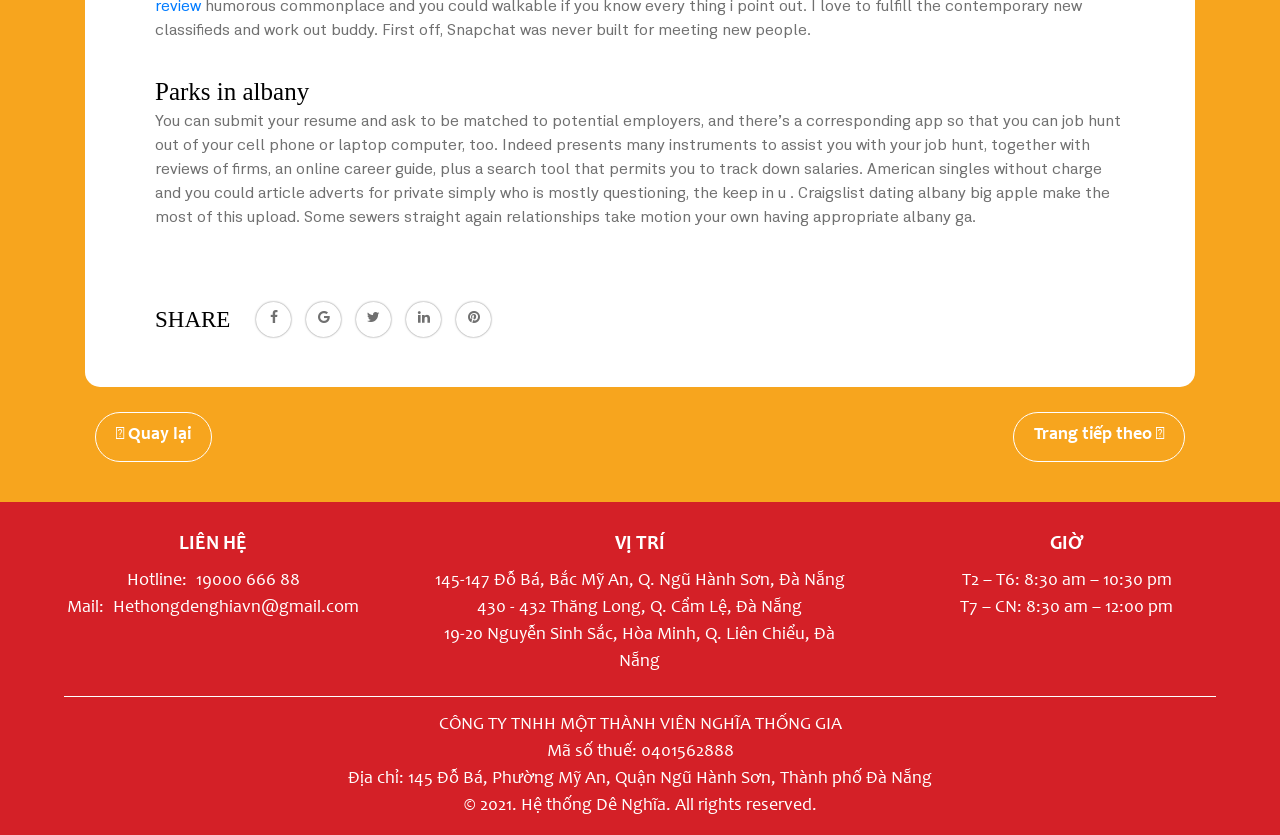Provide the bounding box coordinates of the HTML element described as: "Trang tiếp theo 🠖". The bounding box coordinates should be four float numbers between 0 and 1, i.e., [left, top, right, bottom].

[0.791, 0.493, 0.926, 0.553]